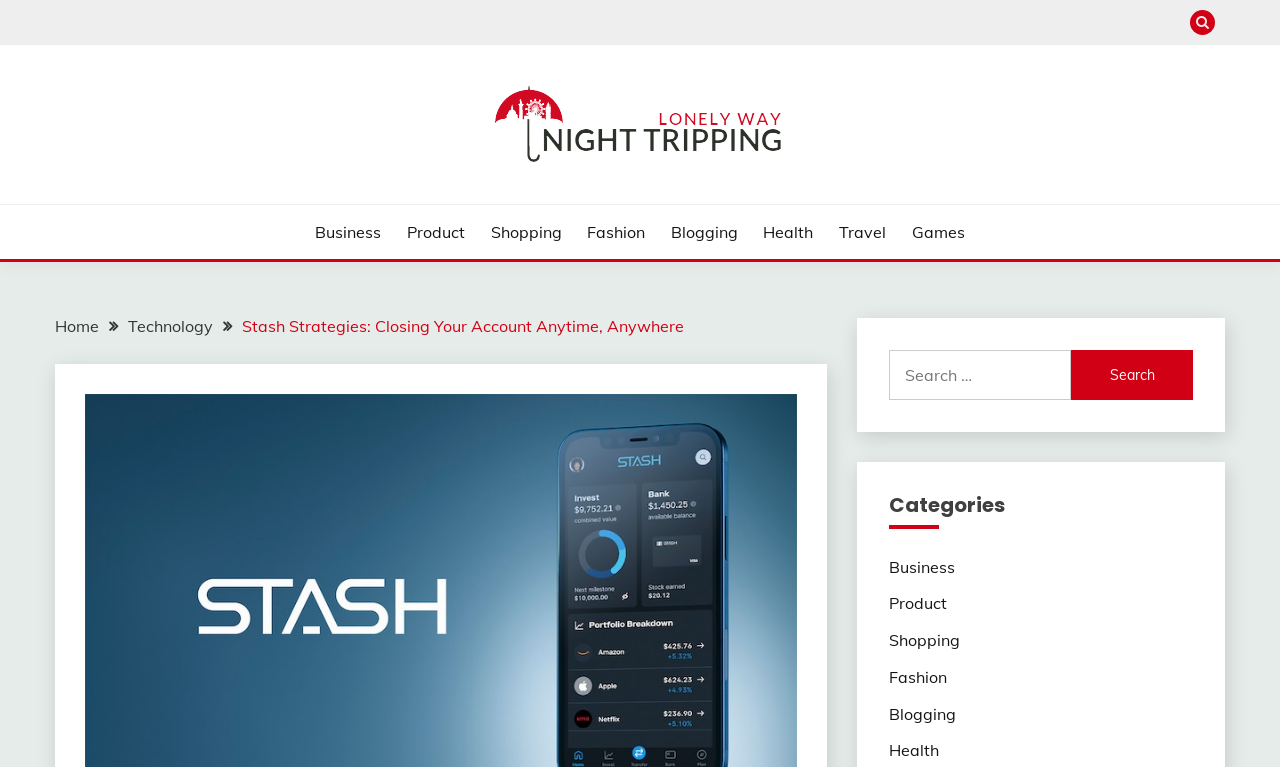Provide a one-word or one-phrase answer to the question:
What is the text above the search box?

Search for: